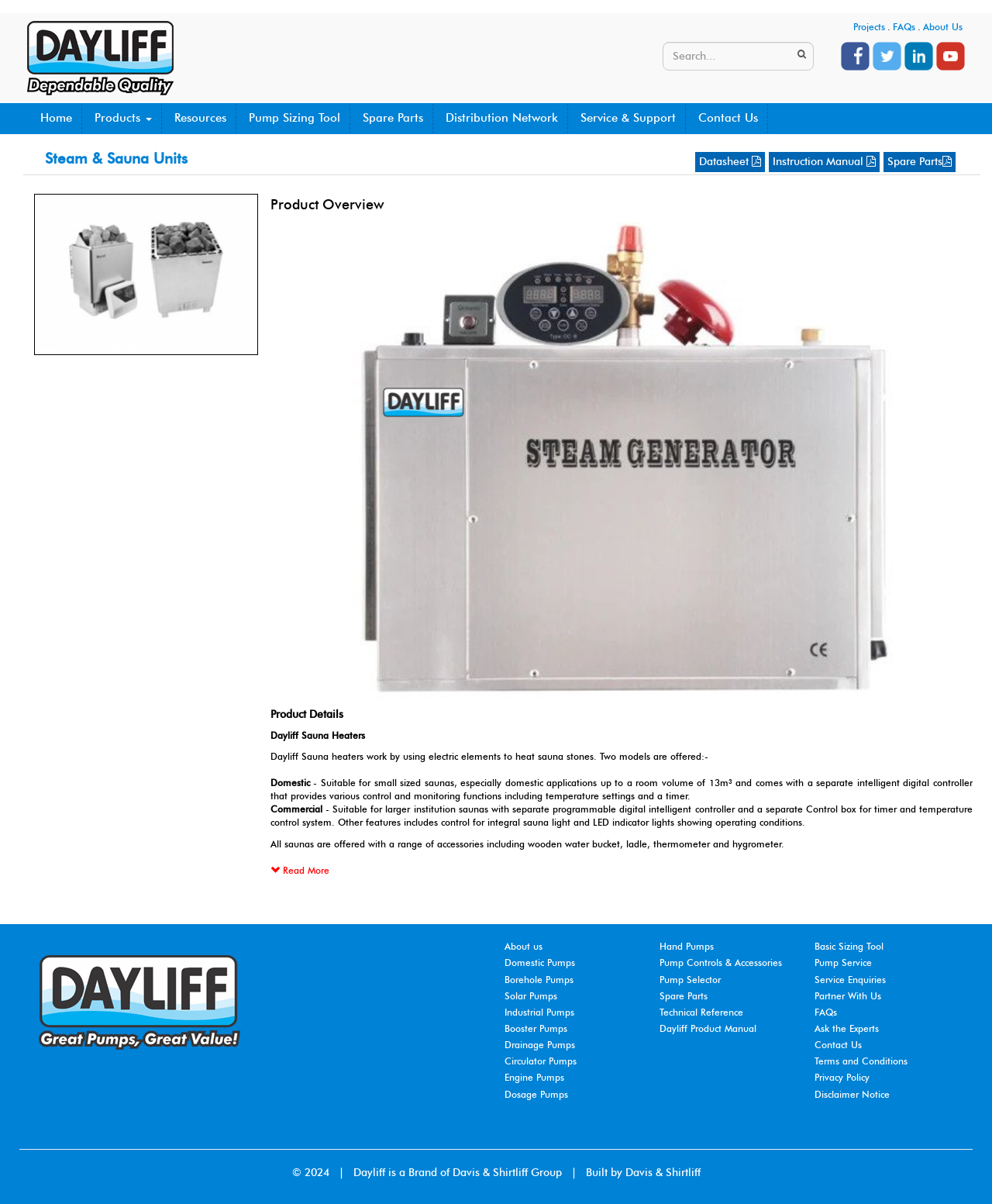Determine the bounding box coordinates of the section I need to click to execute the following instruction: "Follow us on Twitter". Provide the coordinates as four float numbers between 0 and 1, i.e., [left, top, right, bottom].

[0.88, 0.035, 0.909, 0.059]